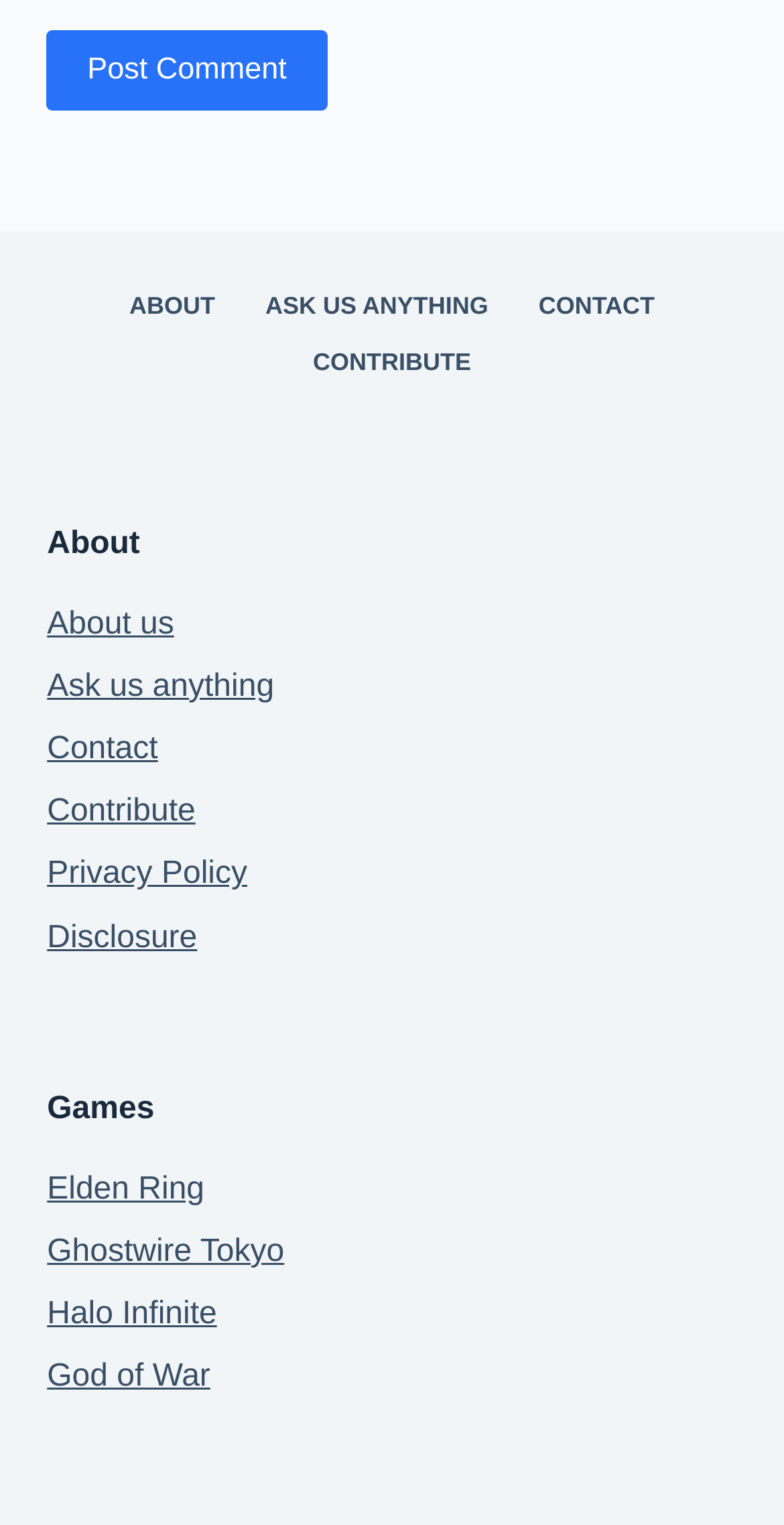Please locate the bounding box coordinates of the element that should be clicked to achieve the given instruction: "Click the 'Post Comment' button".

[0.06, 0.02, 0.417, 0.073]